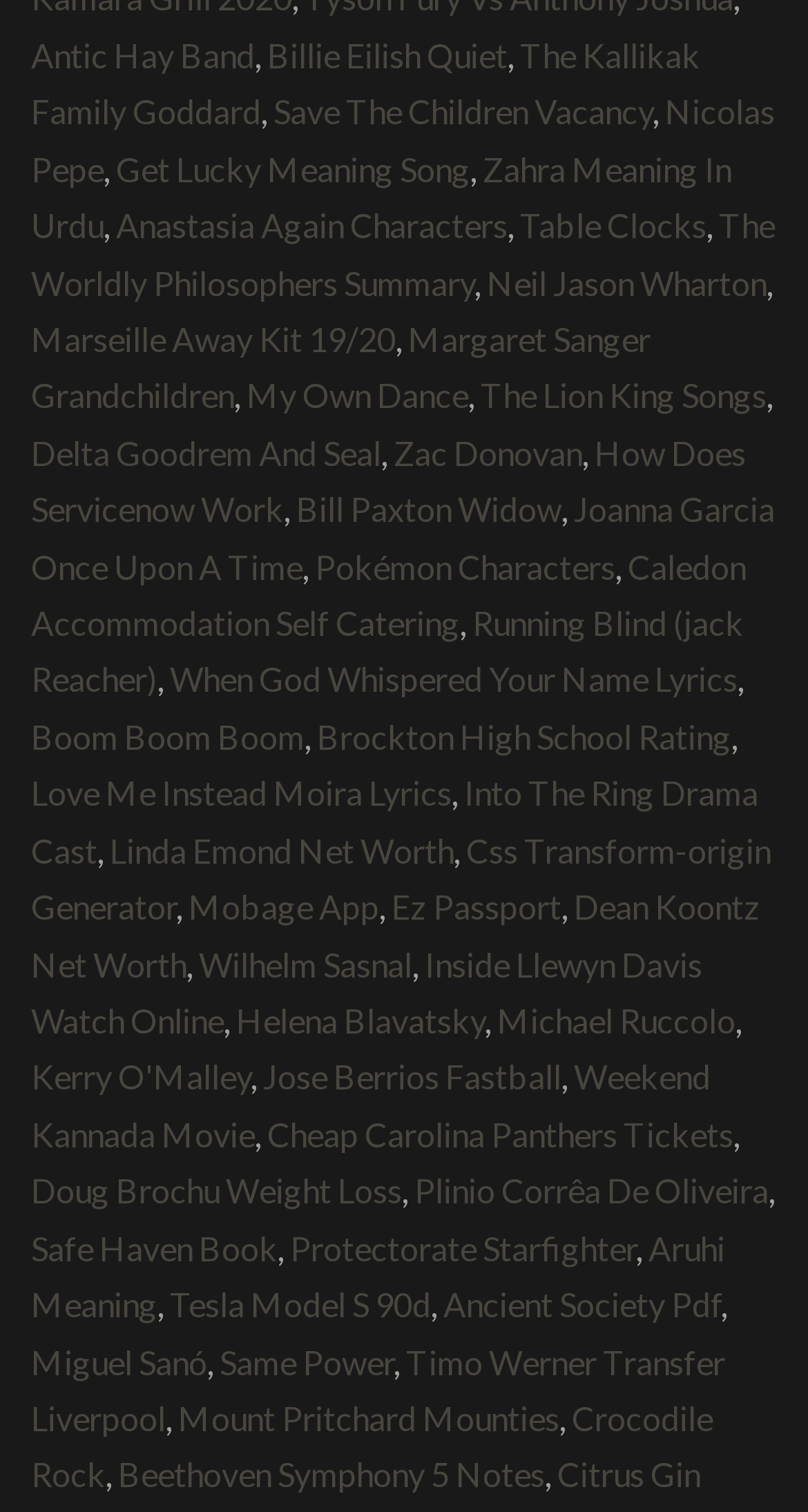Determine the bounding box coordinates of the target area to click to execute the following instruction: "Click on Antic Hay Band."

[0.038, 0.023, 0.315, 0.049]